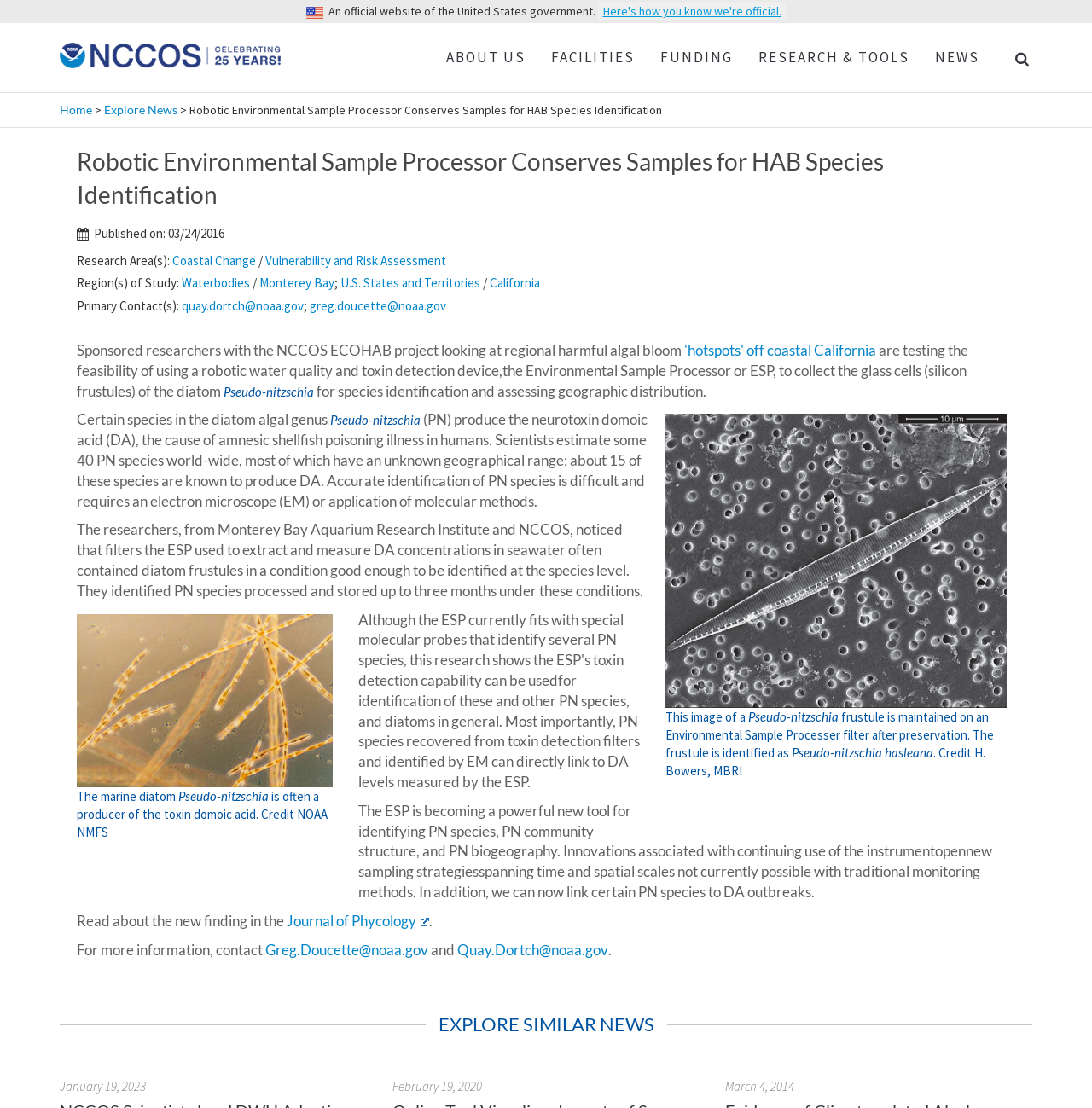Determine the bounding box coordinates of the section to be clicked to follow the instruction: "Click on the 'ABOUT US' link". The coordinates should be given as four float numbers between 0 and 1, formatted as [left, top, right, bottom].

[0.397, 0.021, 0.493, 0.082]